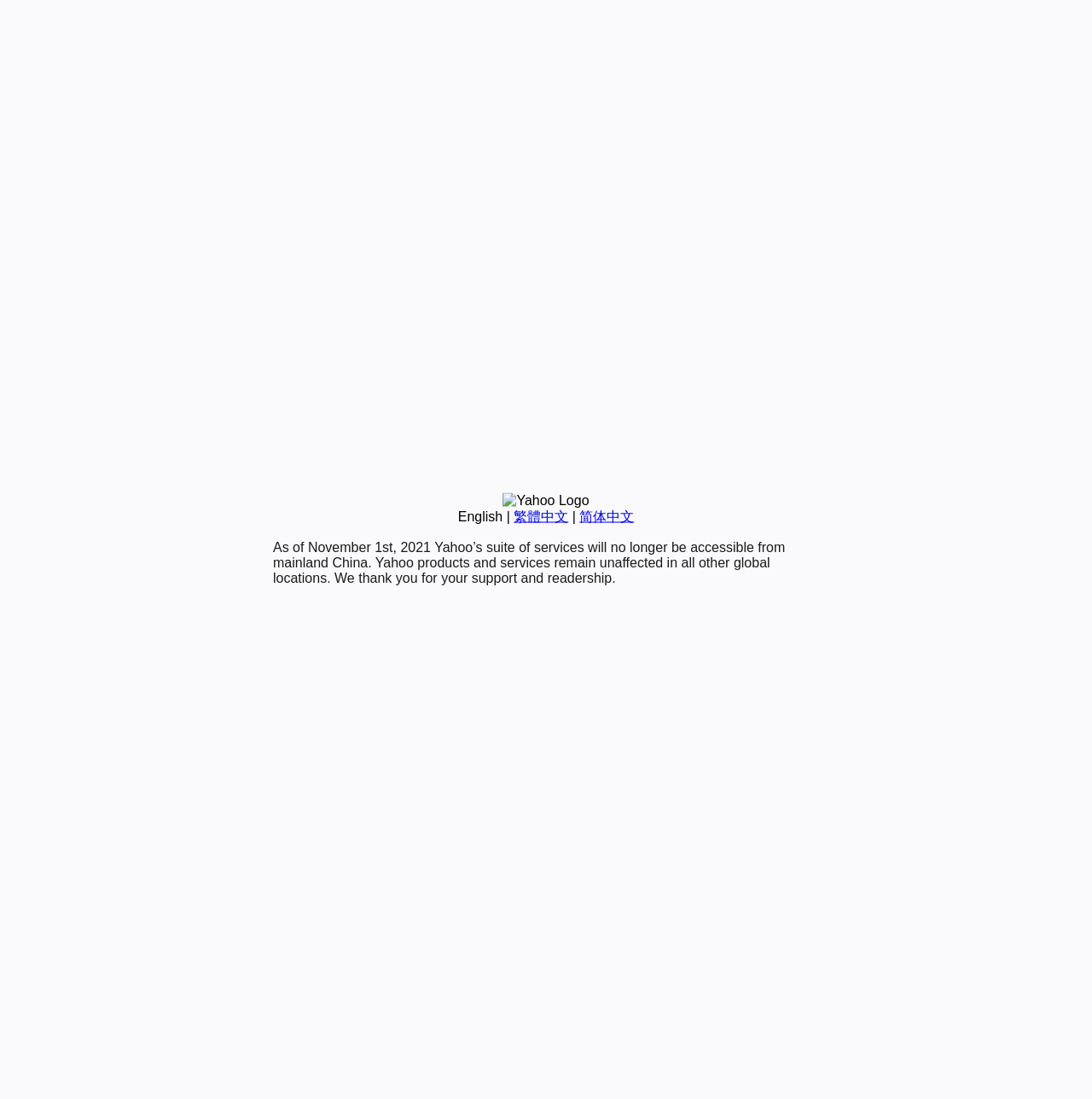Extract the bounding box coordinates for the UI element described as: "简体中文".

[0.531, 0.463, 0.581, 0.476]